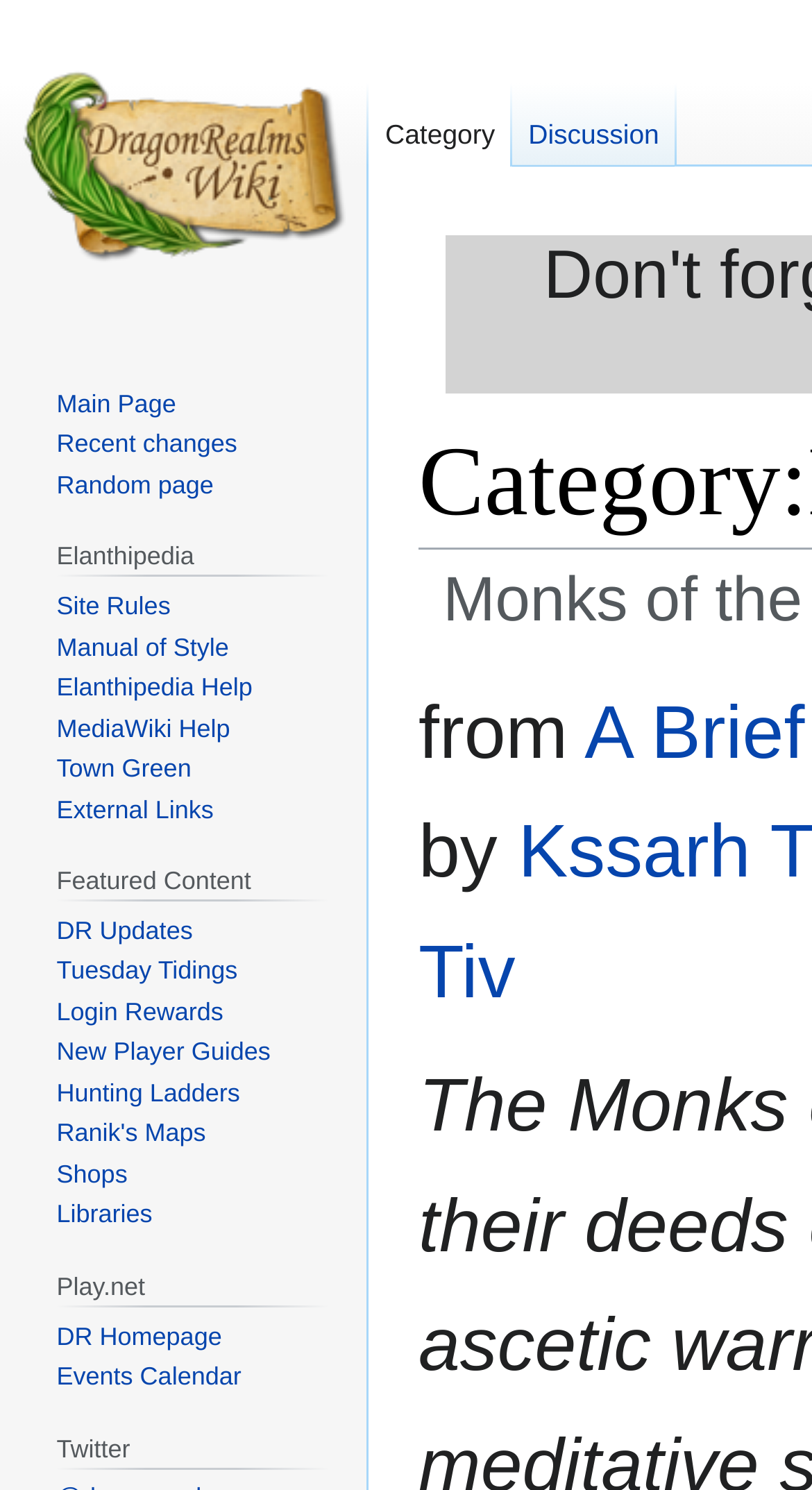Respond to the question below with a single word or phrase:
What is the link above 'Main Page'?

Visit the main page